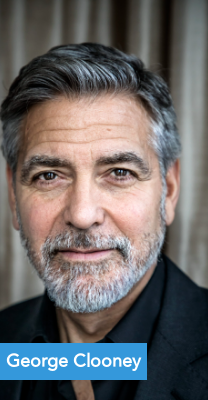Answer the question briefly using a single word or phrase: 
What is the tone of the background in the image?

Soft, neutral